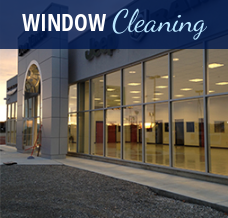Using a single word or phrase, answer the following question: 
What time of day is depicted in the image?

Evening